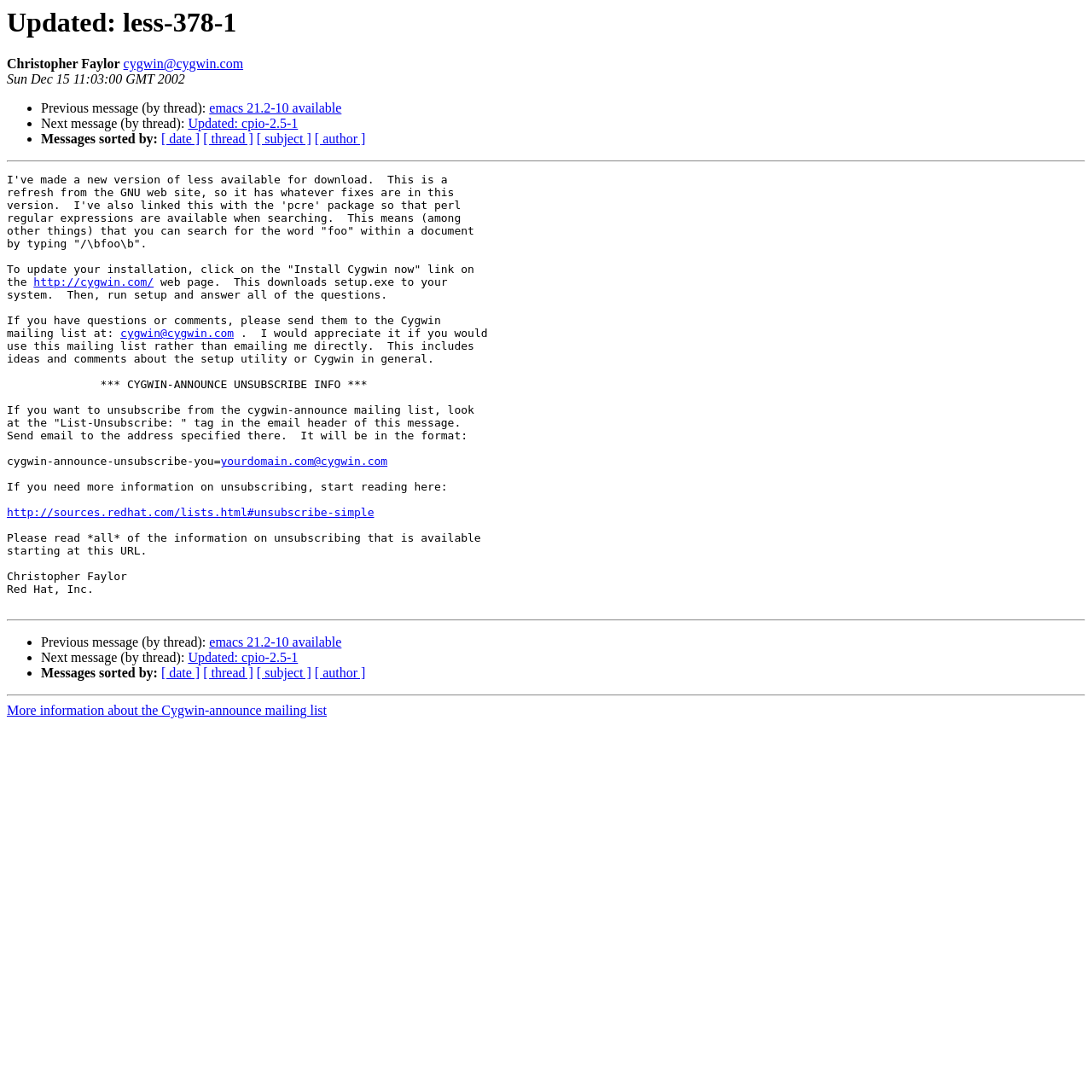Using the provided element description: "Updated: cpio-2.5-1", identify the bounding box coordinates. The coordinates should be four floats between 0 and 1 in the order [left, top, right, bottom].

[0.172, 0.596, 0.273, 0.609]